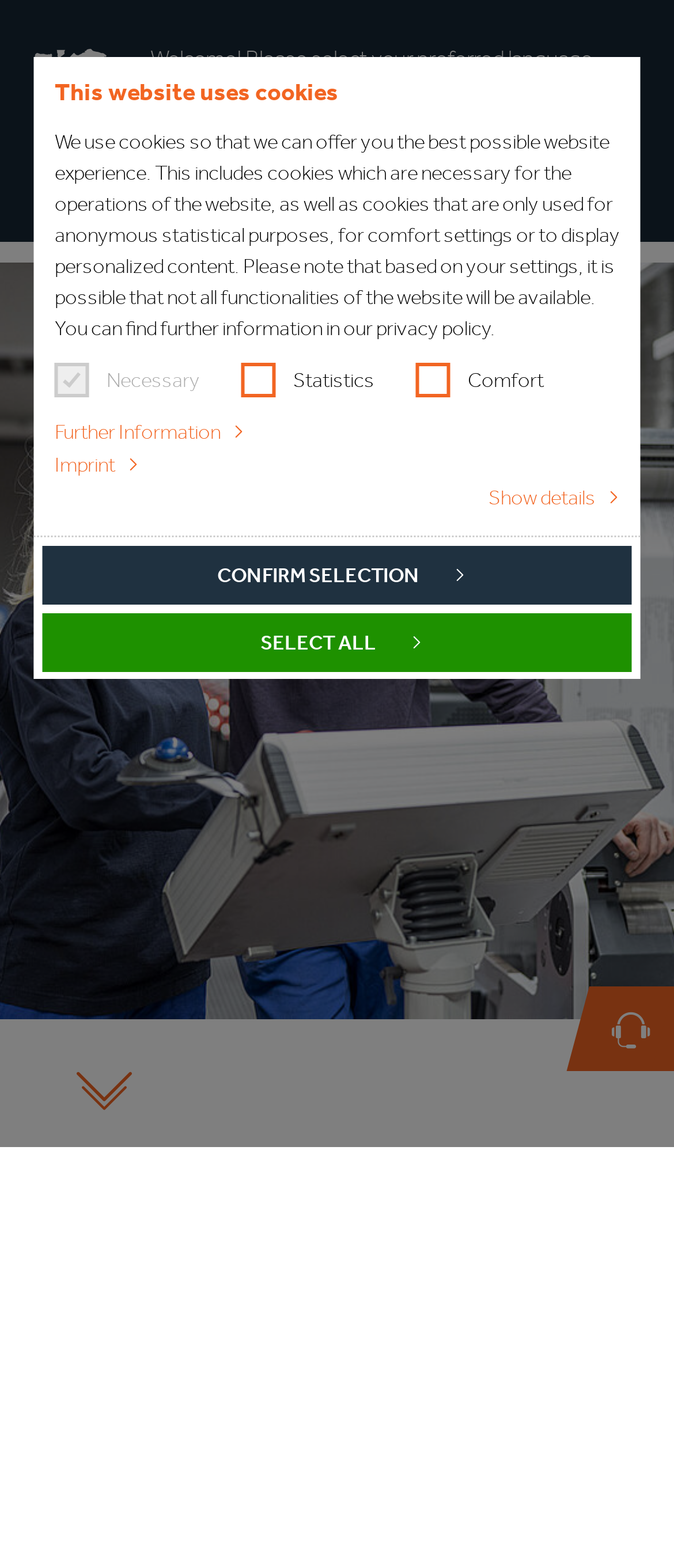Locate the bounding box coordinates of the element's region that should be clicked to carry out the following instruction: "Click on the 'CONFIRM' button". The coordinates need to be four float numbers between 0 and 1, i.e., [left, top, right, bottom].

[0.526, 0.095, 0.759, 0.132]